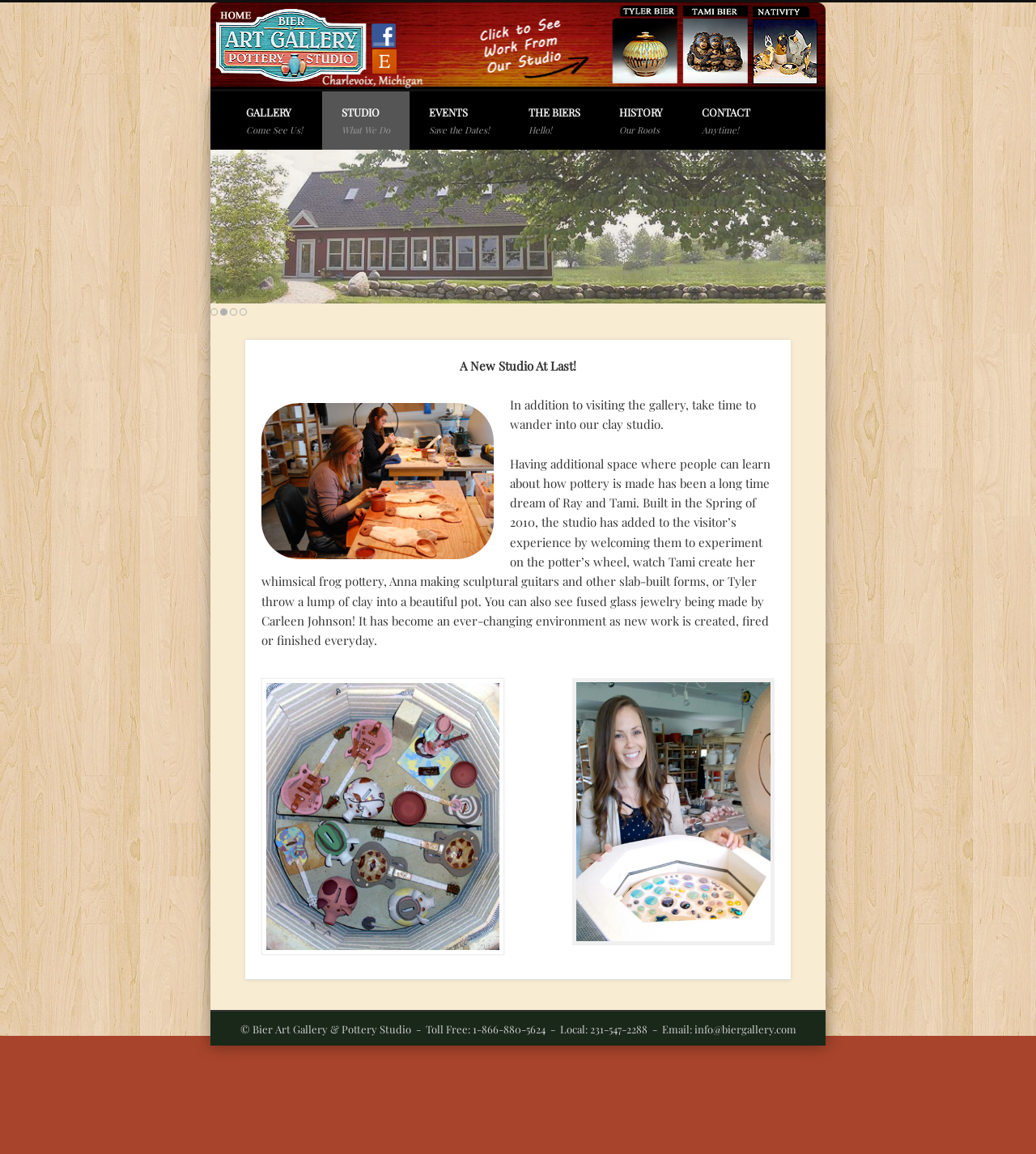Give a concise answer using only one word or phrase for this question:
How many links are in the navigation menu?

6